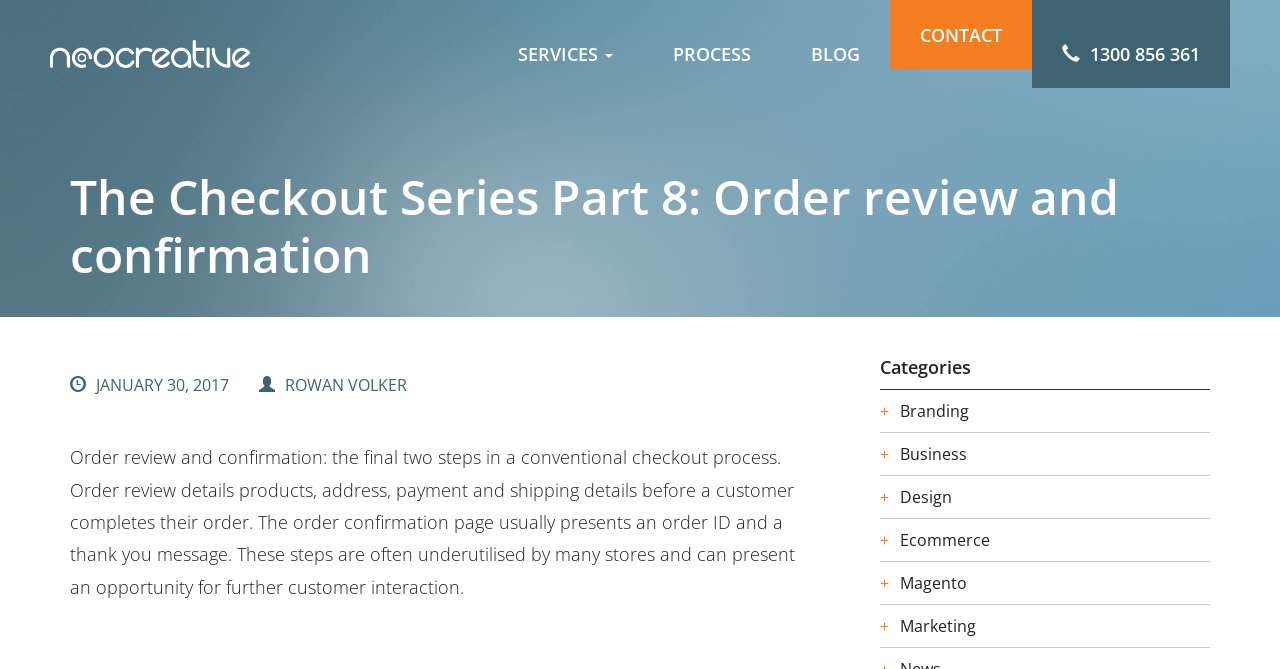What is the purpose of the order review page?
Answer the question in as much detail as possible.

I determined the purpose of the order review page by reading the static text 'Order review details products, address, payment and shipping details before a customer completes their order...' which explains the purpose of the page.